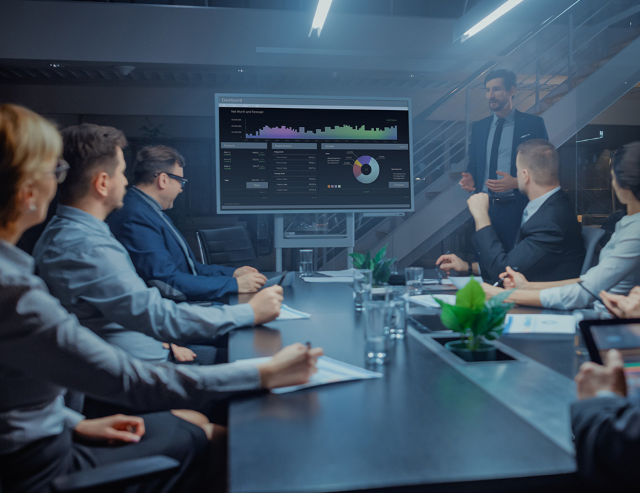What is on the table besides people?
Provide a detailed and extensive answer to the question.

In addition to the colleagues seated around the table, there are lush green plants placed on the table, which add a touch of freshness to the professional setting and enhance the atmosphere of innovation and strategic thought.